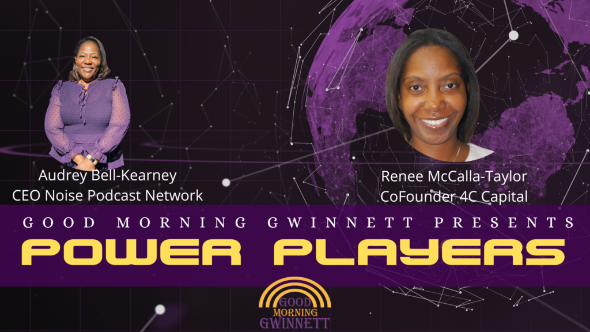Please reply to the following question using a single word or phrase: 
What is the color of the title displayed at the bottom?

yellow and purple